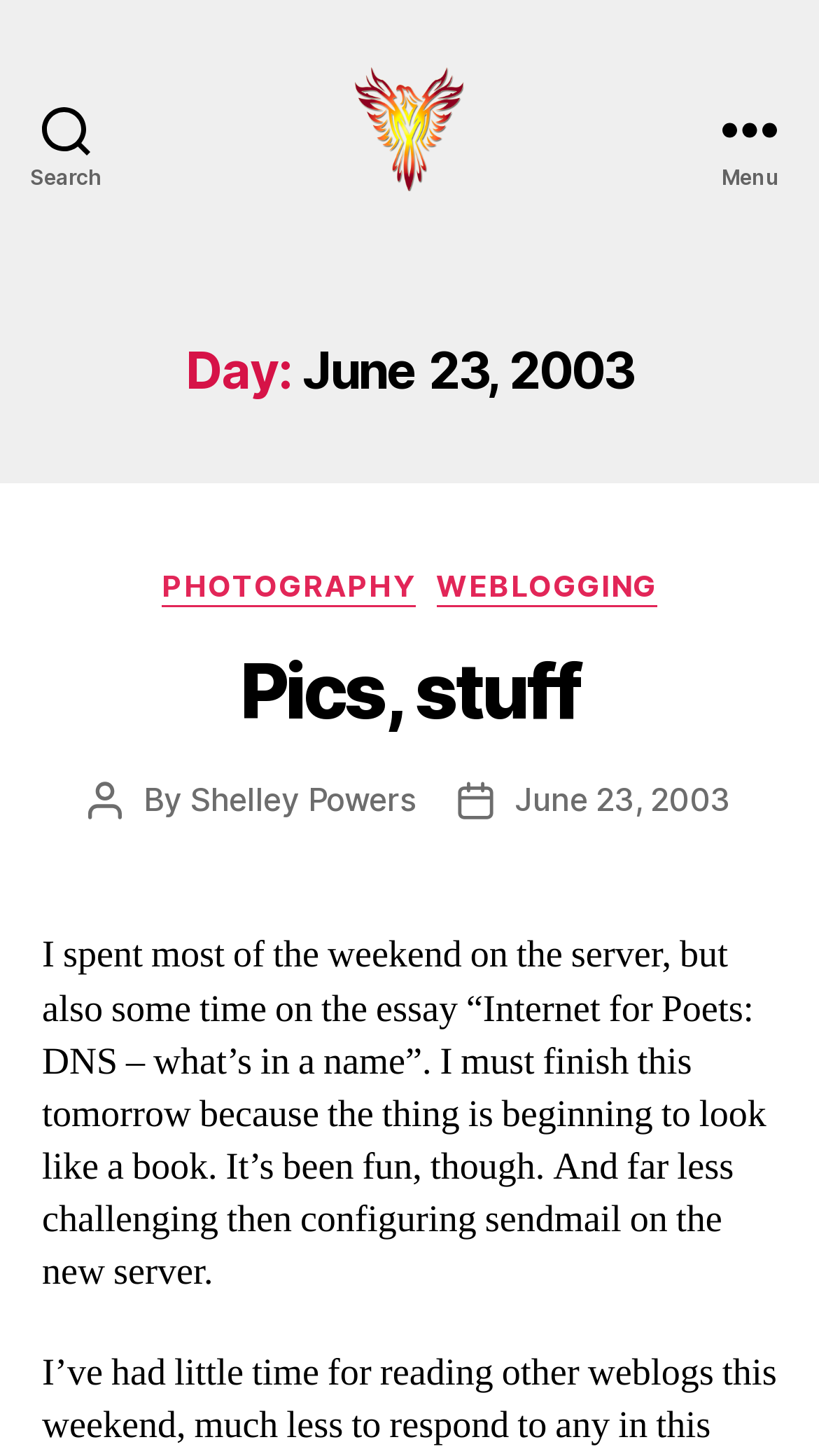What is the date of the post?
Could you give a comprehensive explanation in response to this question?

The date of the post is mentioned in the link 'June 23, 2003' located at [0.628, 0.535, 0.892, 0.562], preceded by the static text 'Post date' at [0.578, 0.537, 0.663, 0.597].